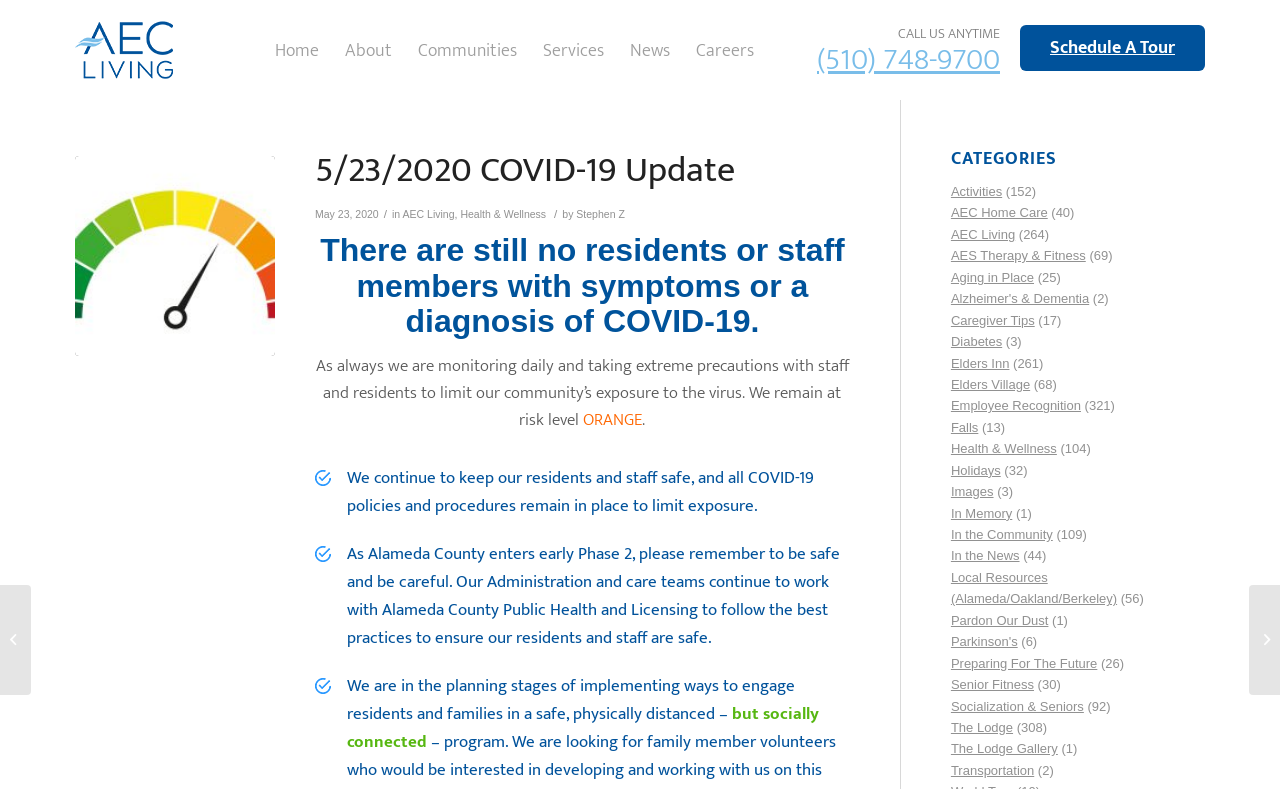Determine the bounding box coordinates of the region that needs to be clicked to achieve the task: "Read the 5/23/2020 COVID-19 Update".

[0.246, 0.19, 0.664, 0.242]